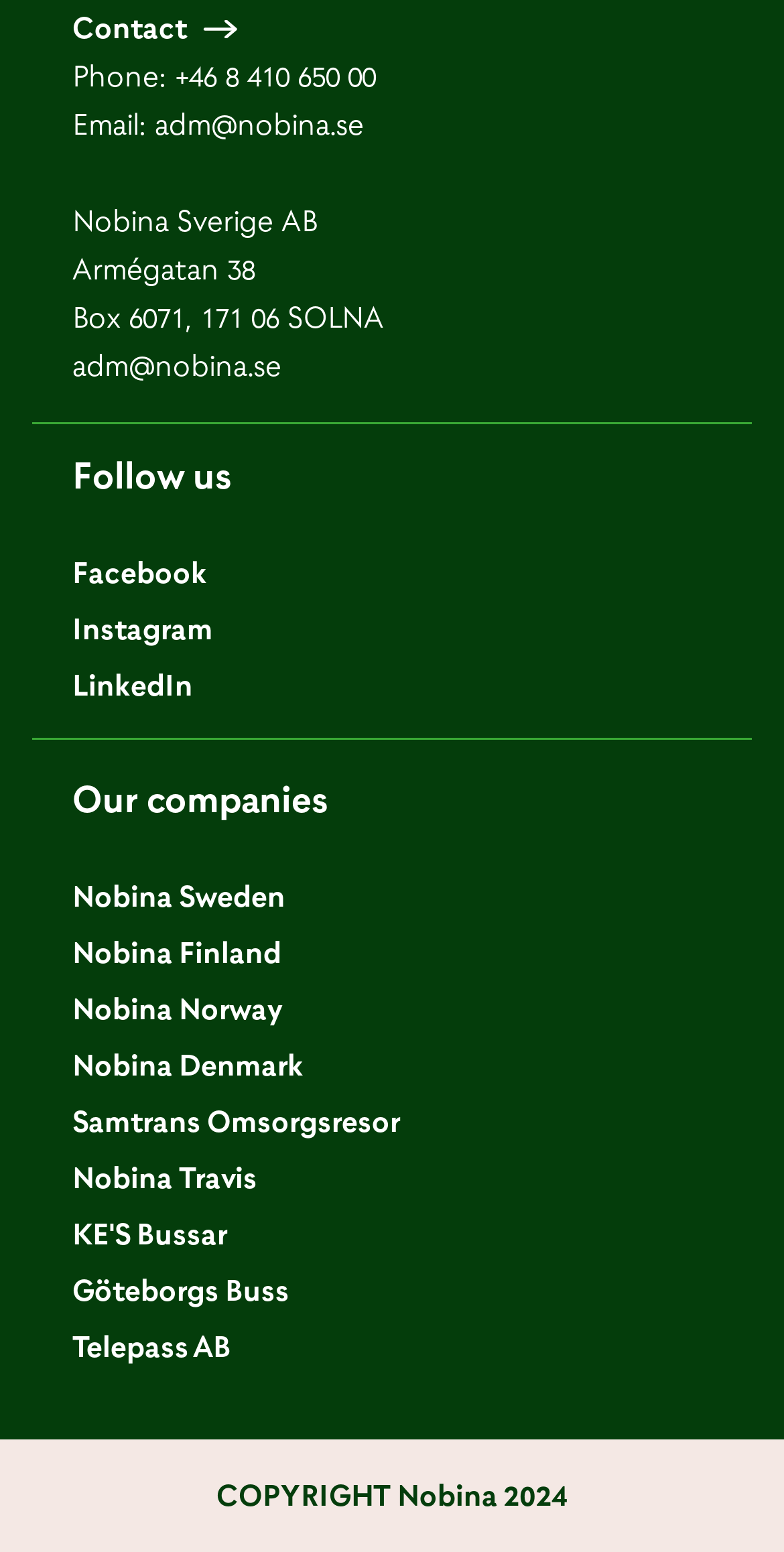Respond with a single word or short phrase to the following question: 
What are the companies related to Nobina Sverige AB?

Nobina Sweden, Nobina Finland, Nobina Norway, Nobina Denmark, etc.